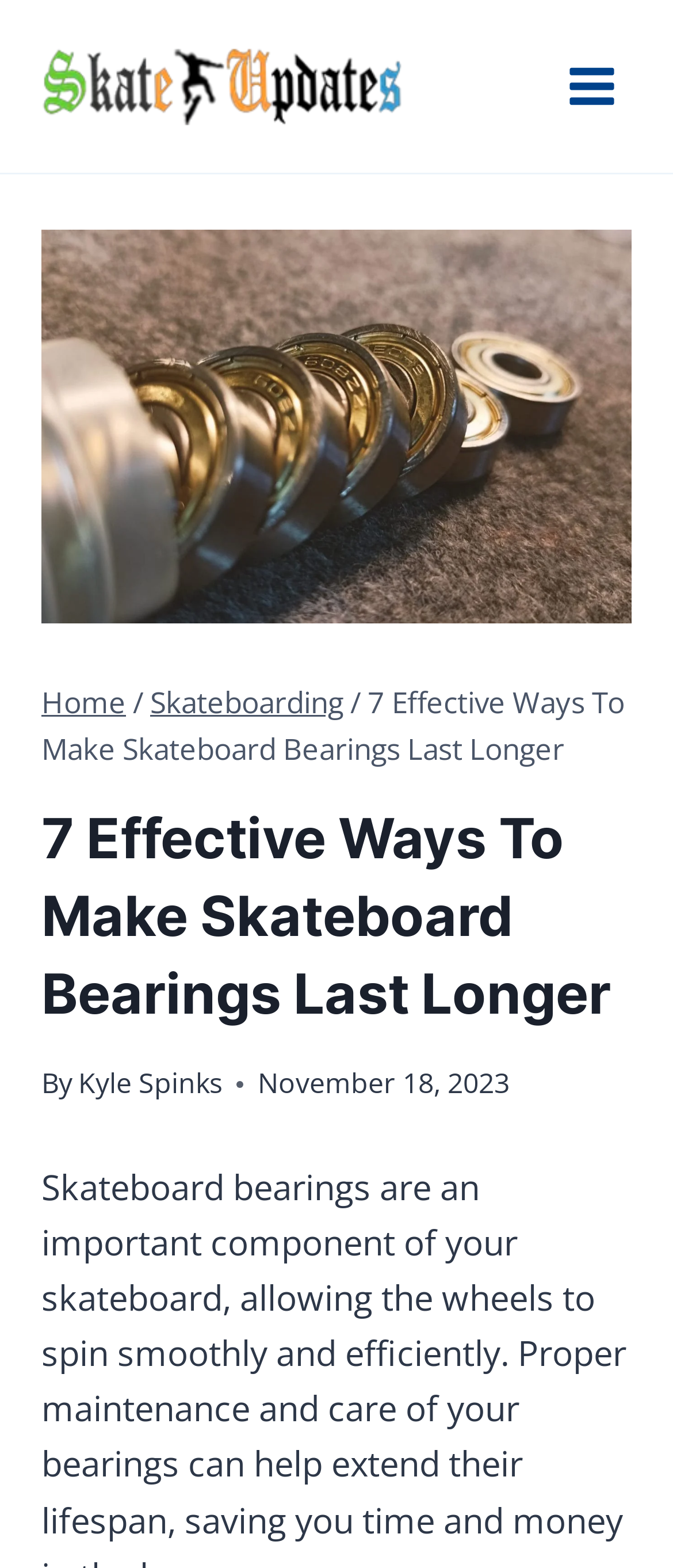Summarize the webpage with intricate details.

The webpage is about providing tips on how to make skateboard bearings last longer. At the top left corner, there is a link to "Skate Updates" accompanied by an image with the same name. To the right of this link, there is a button to open a menu, which is currently not expanded. The button has an image labeled "Toggle Menu".

Below the top navigation bar, there is a large image with the title "7 Effective Ways To Make Skateboard Bearings Last Longer". This title is also presented as a header and a heading, indicating the main topic of the article. 

Underneath the title, there is a navigation section with breadcrumbs, showing the path "Home > Skateboarding > 7 Effective Ways To Make Skateboard Bearings Last Longer". 

The article is written by Kyle Spinks, and the publication date is November 18, 2023, which is displayed on the right side of the author's name.